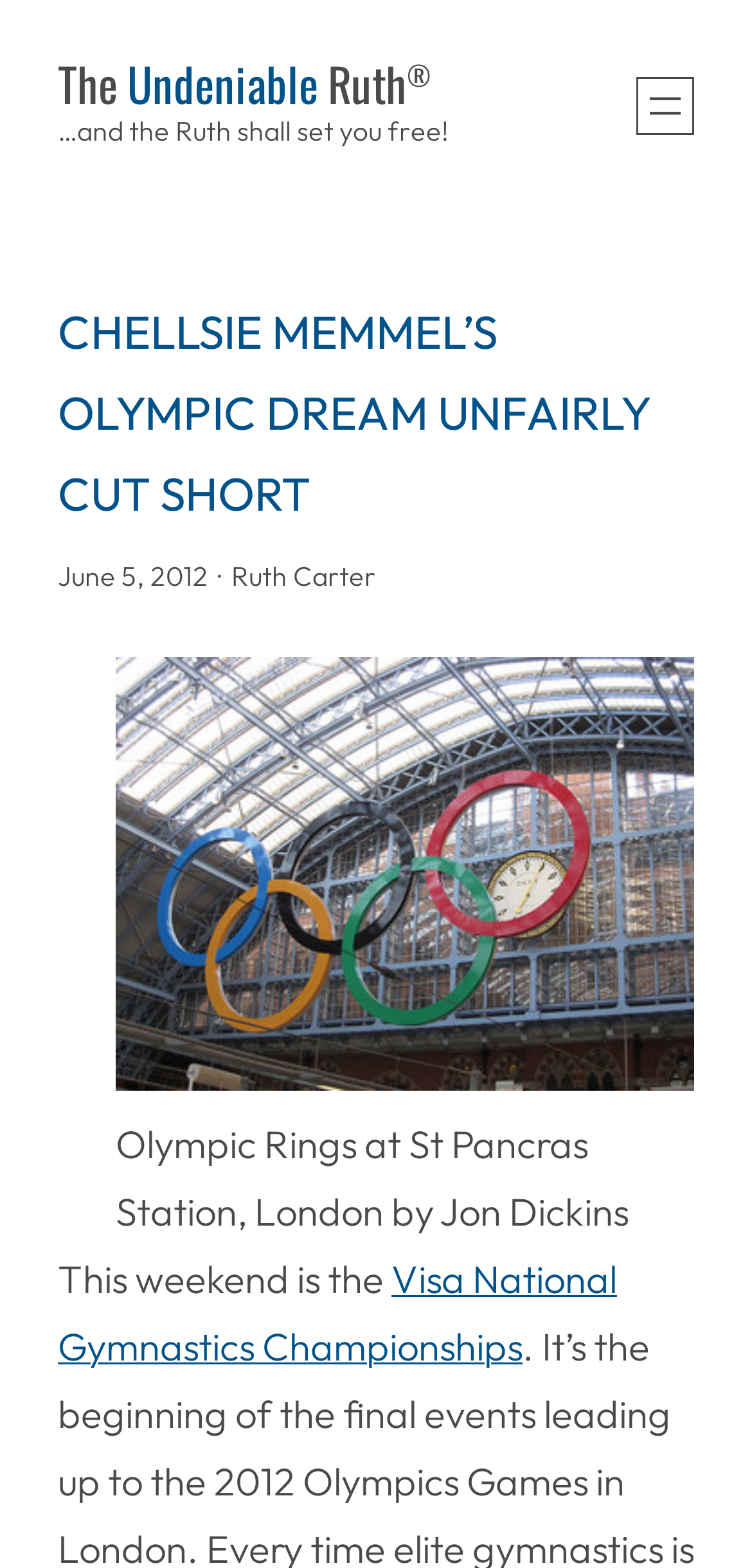What is the event mentioned in the article?
Offer a detailed and exhaustive answer to the question.

The event mentioned in the article is the 'Visa National Gymnastics Championships' which is mentioned in the last paragraph of the article.